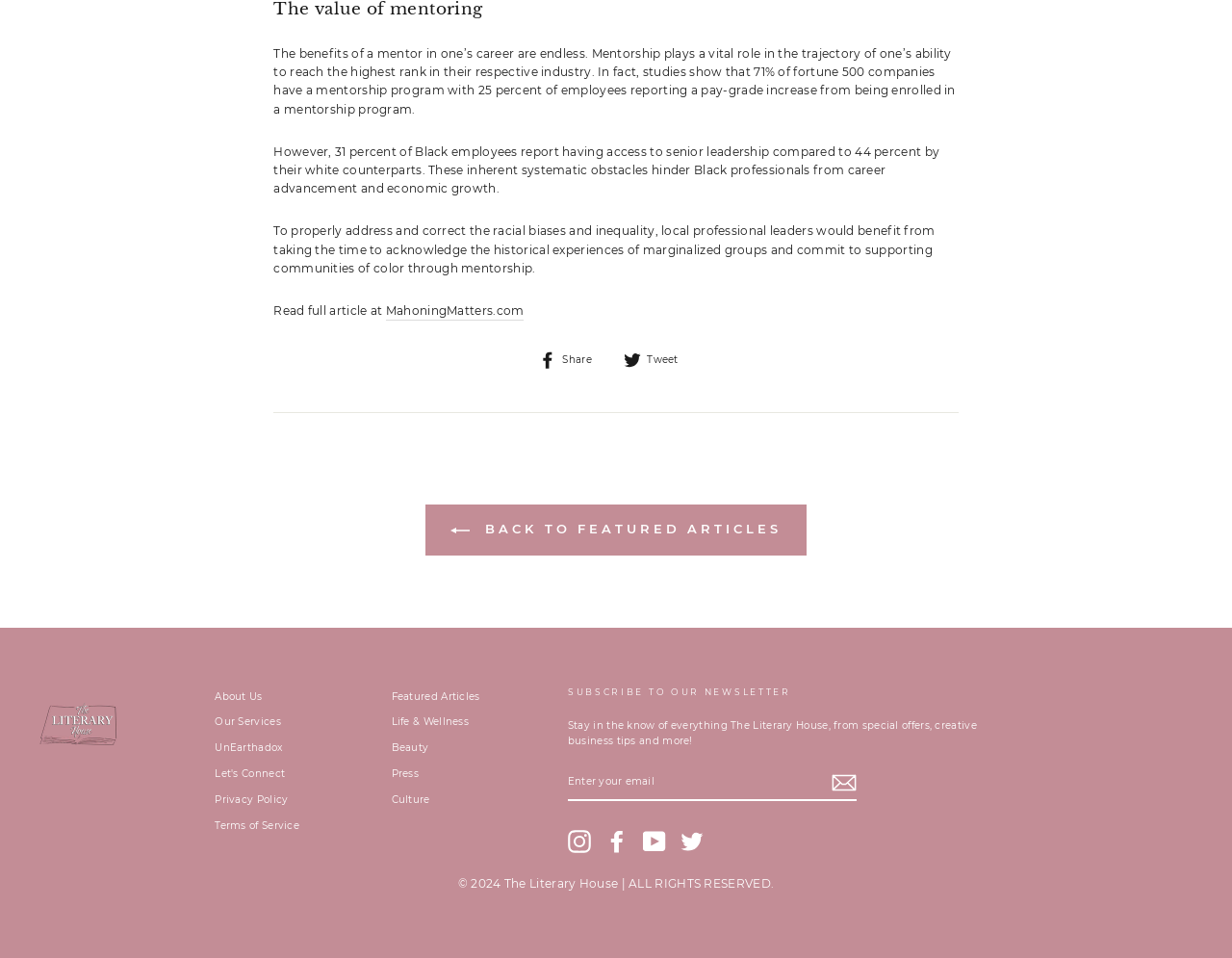Identify the bounding box for the UI element specified in this description: "Share Share on Facebook". The coordinates must be four float numbers between 0 and 1, formatted as [left, top, right, bottom].

[0.438, 0.365, 0.492, 0.385]